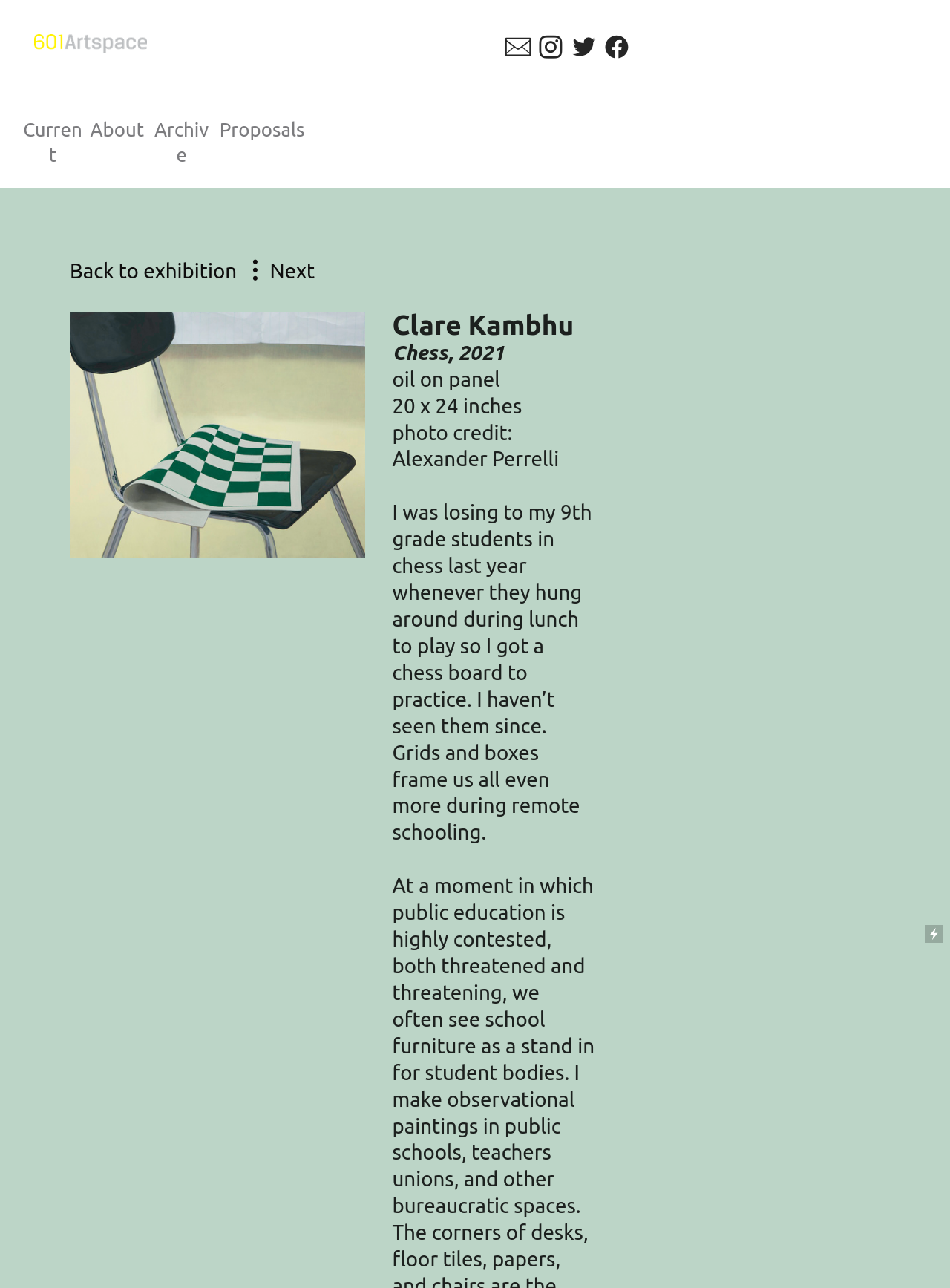What is the medium of the artwork?
Please provide a comprehensive and detailed answer to the question.

The medium of the artwork is mentioned in the text 'oil on panel' which is located below the heading 'Clare Kambhu' and above the dimensions of the artwork.